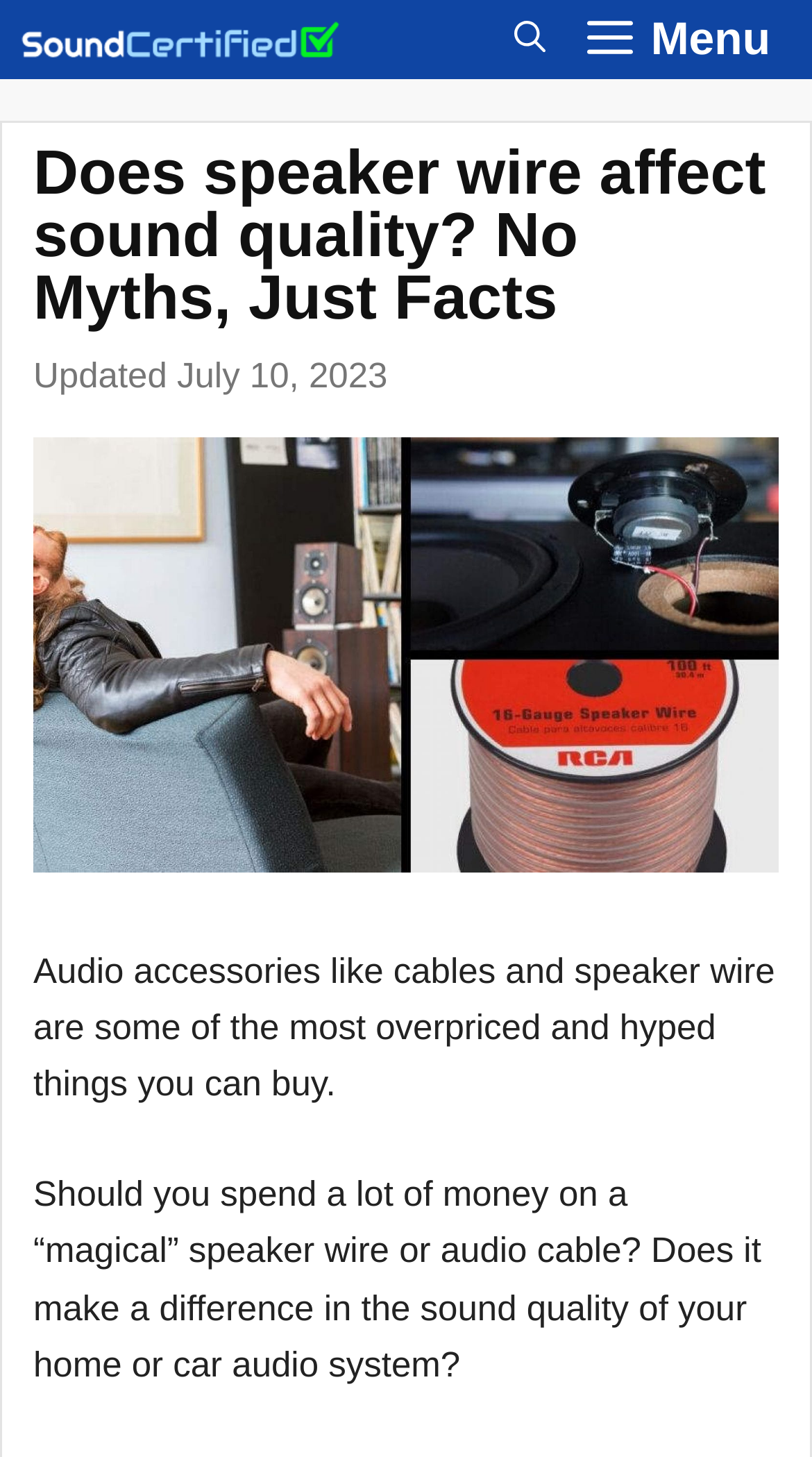Kindly respond to the following question with a single word or a brief phrase: 
How many paragraphs of text are there in the main content?

2